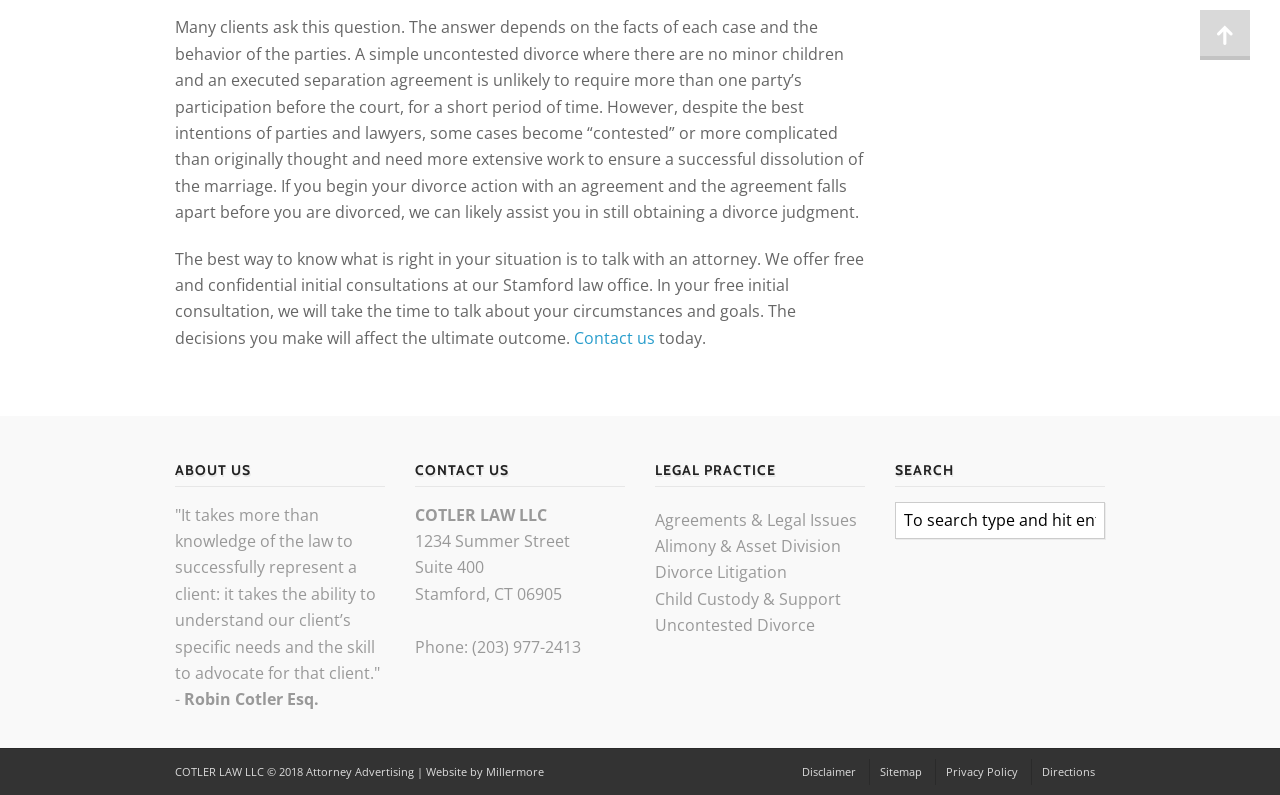Identify the bounding box coordinates for the element you need to click to achieve the following task: "Click Contact us". Provide the bounding box coordinates as four float numbers between 0 and 1, in the form [left, top, right, bottom].

[0.448, 0.411, 0.512, 0.439]